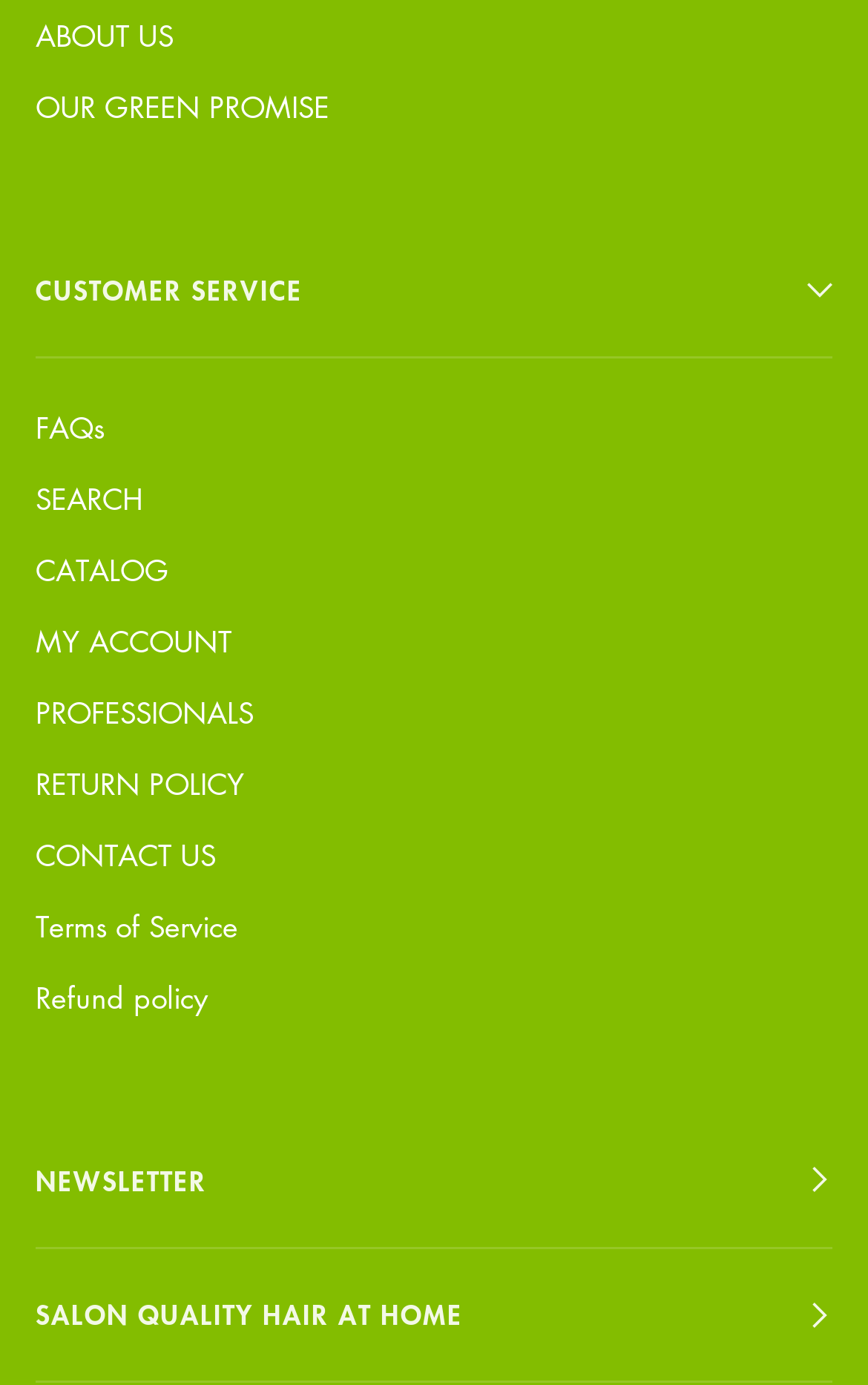How many links are there in the main menu?
Using the screenshot, give a one-word or short phrase answer.

12